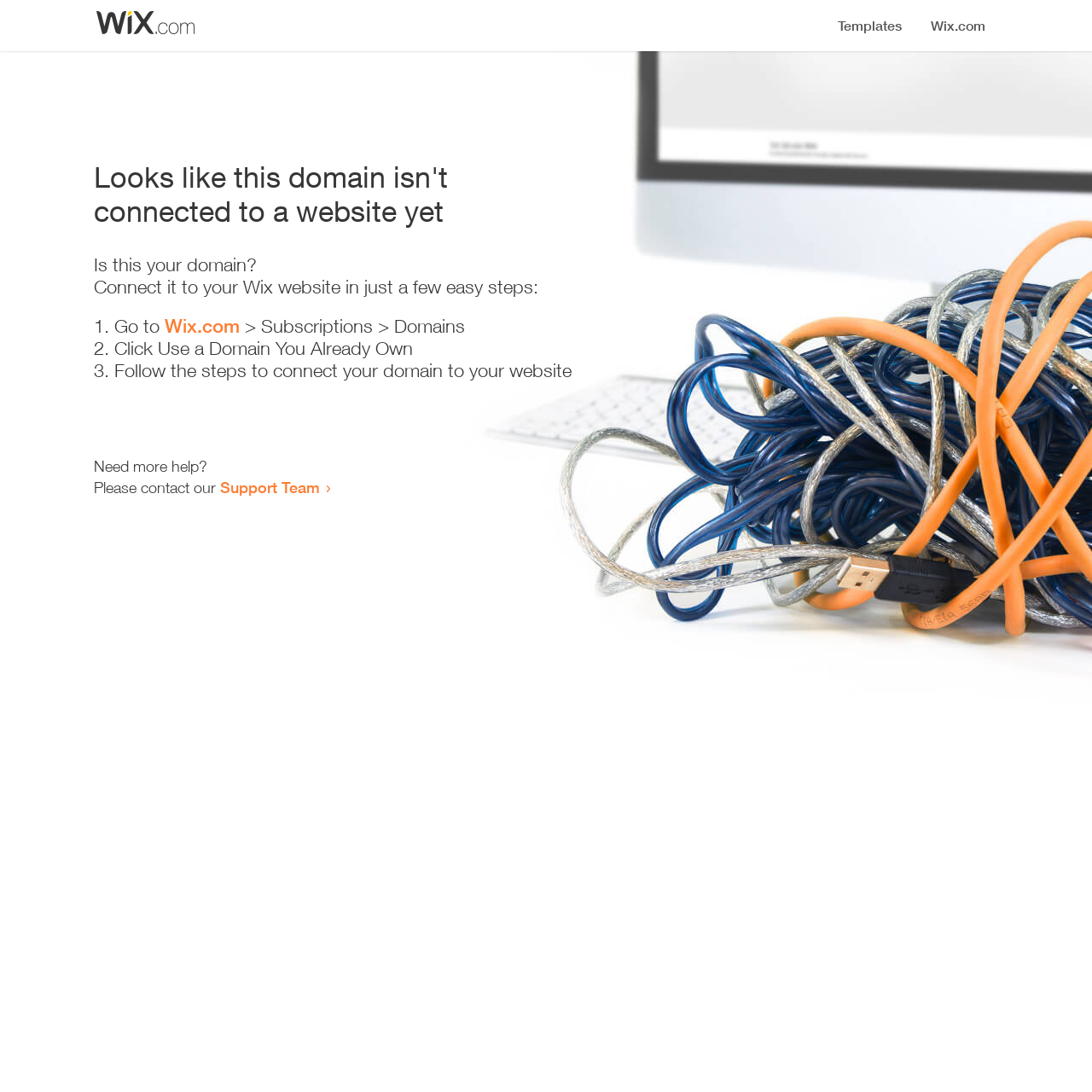How many steps are required to connect the domain?
Based on the image, give a one-word or short phrase answer.

3